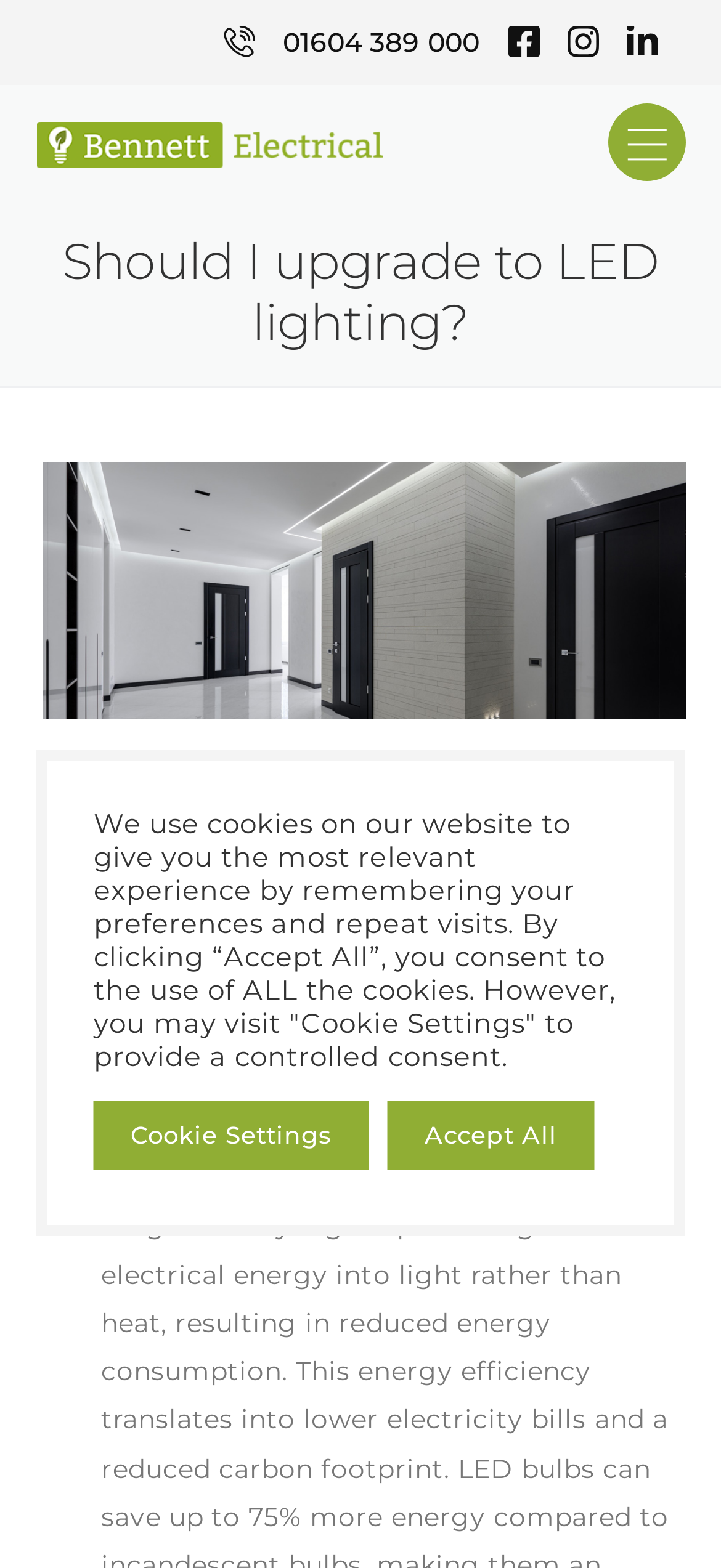What is the company name on the webpage?
Look at the screenshot and respond with a single word or phrase.

Bennett Electrical